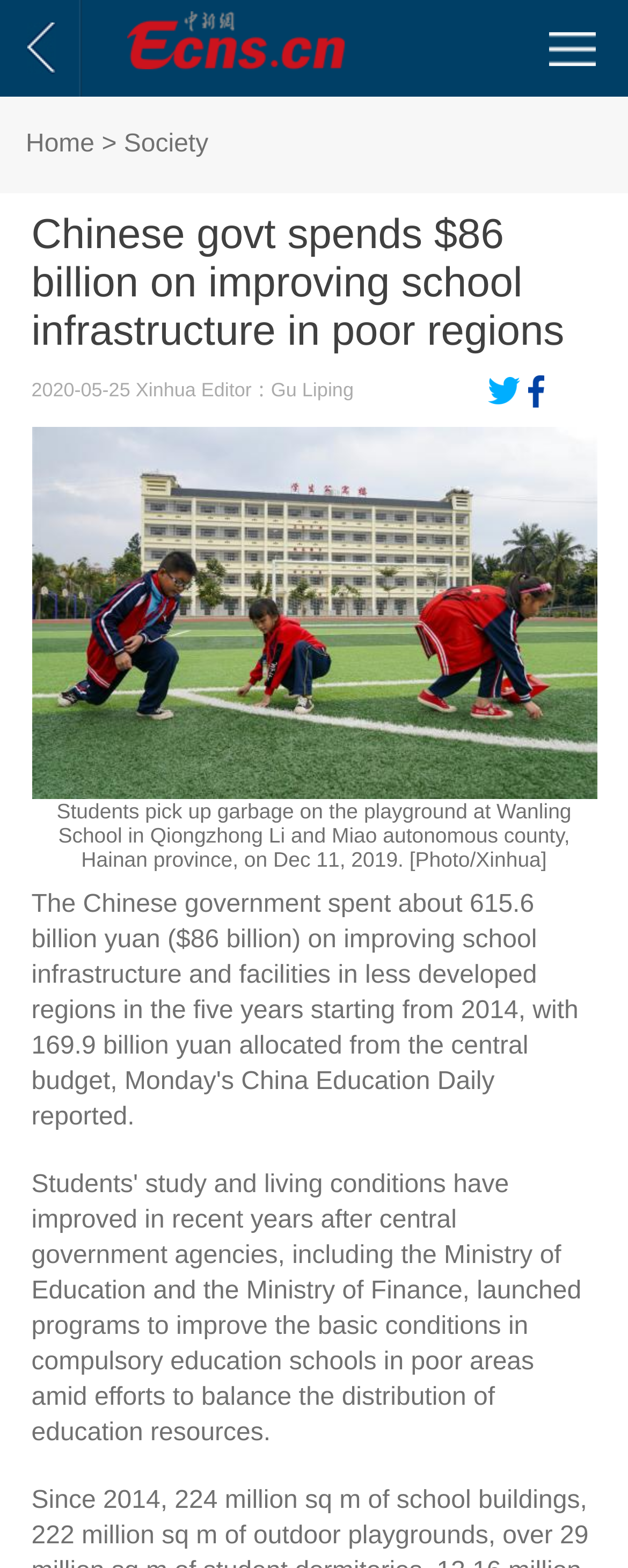Determine which piece of text is the heading of the webpage and provide it.

Chinese govt spends $86 billion on improving school infrastructure in poor regions